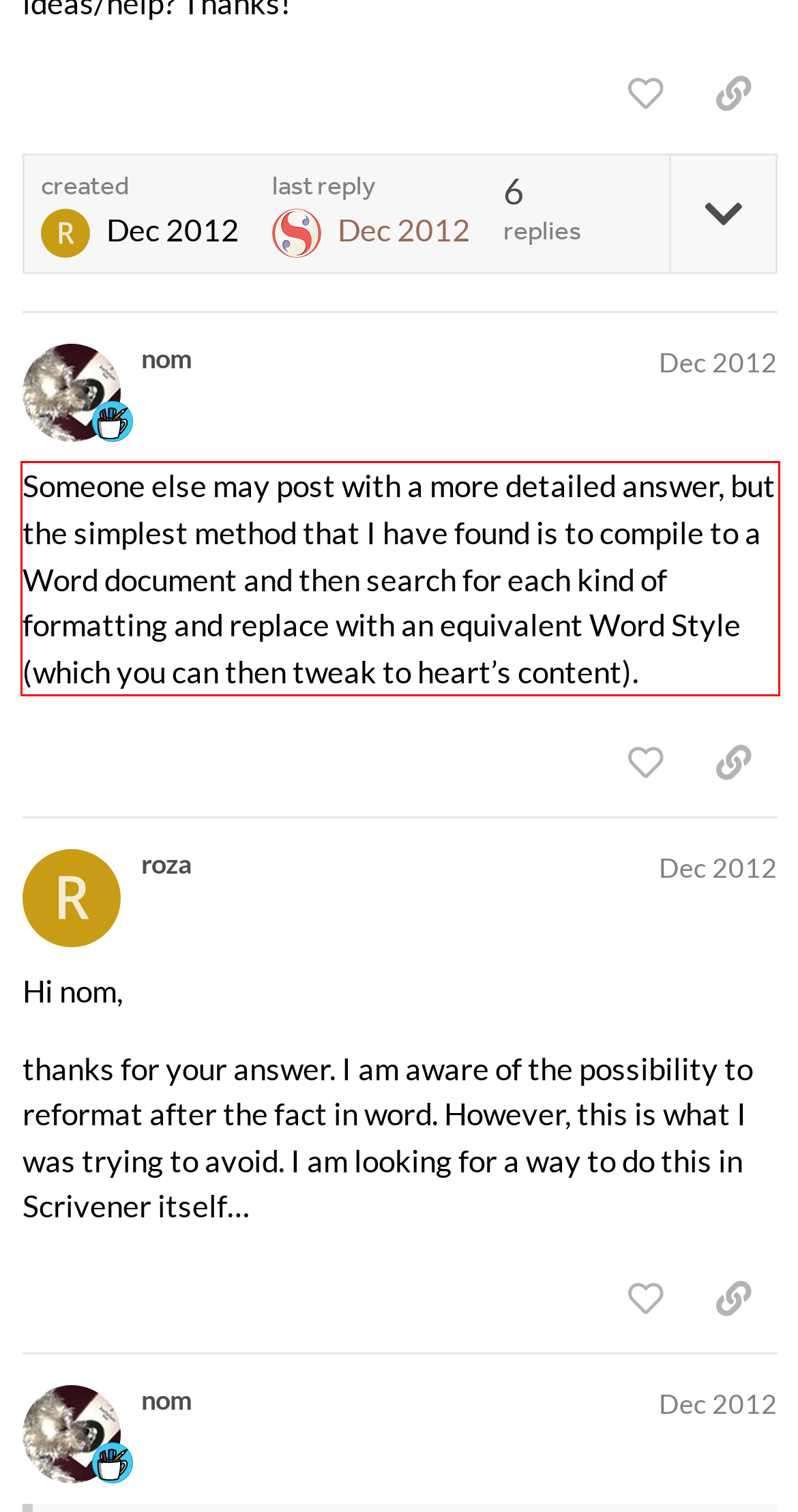View the screenshot of the webpage and identify the UI element surrounded by a red bounding box. Extract the text contained within this red bounding box.

Someone else may post with a more detailed answer, but the simplest method that I have found is to compile to a Word document and then search for each kind of formatting and replace with an equivalent Word Style (which you can then tweak to heart’s content).